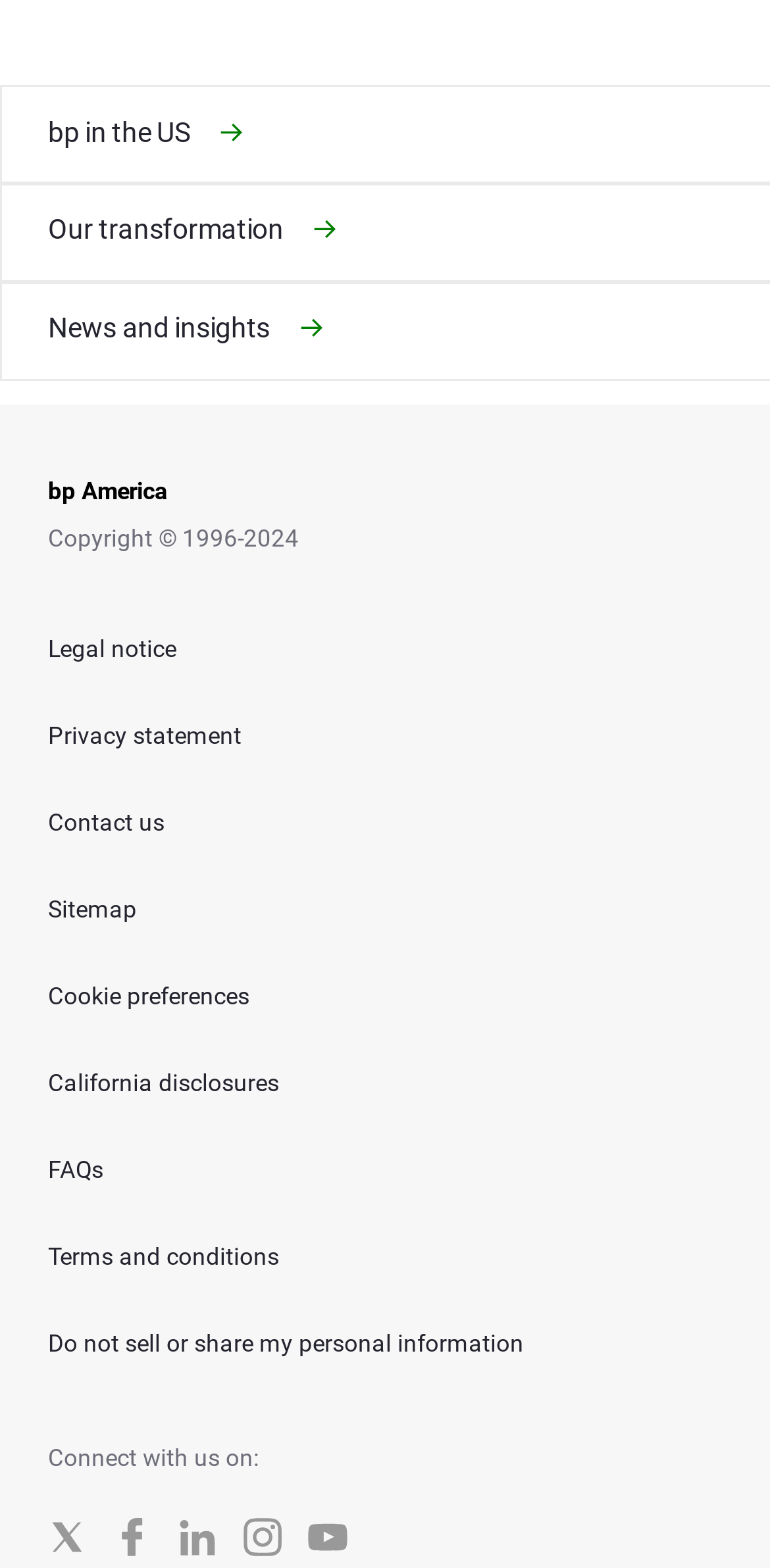Show the bounding box coordinates of the element that should be clicked to complete the task: "Go to 'Contact us'".

[0.062, 0.51, 0.214, 0.54]